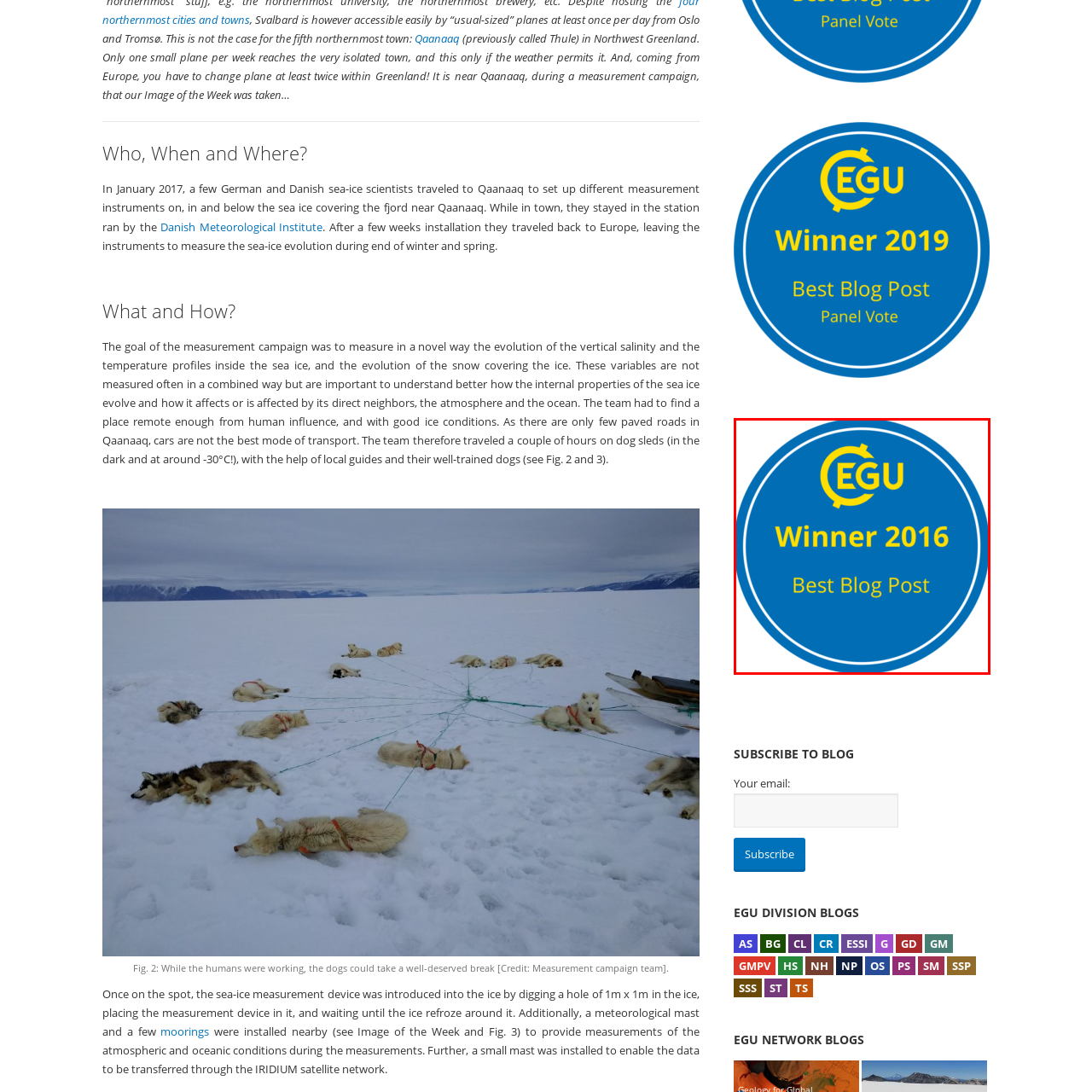Please provide a thorough description of the image inside the red frame.

This image features a circular award badge from the EGU (European Geosciences Union), prominently displaying the text "Winner 2016." The badge signifies recognition for "Best Blog Post" in 2016, highlighting the significance of the blog in the geosciences community. The blue background enhances the visibility of the bold yellow lettering and the EGU logo, making it an impressive accolade for the recipient. This award reflects the quality and impact of the blog's content, celebrating contributions to scientific communication and outreach within the field.